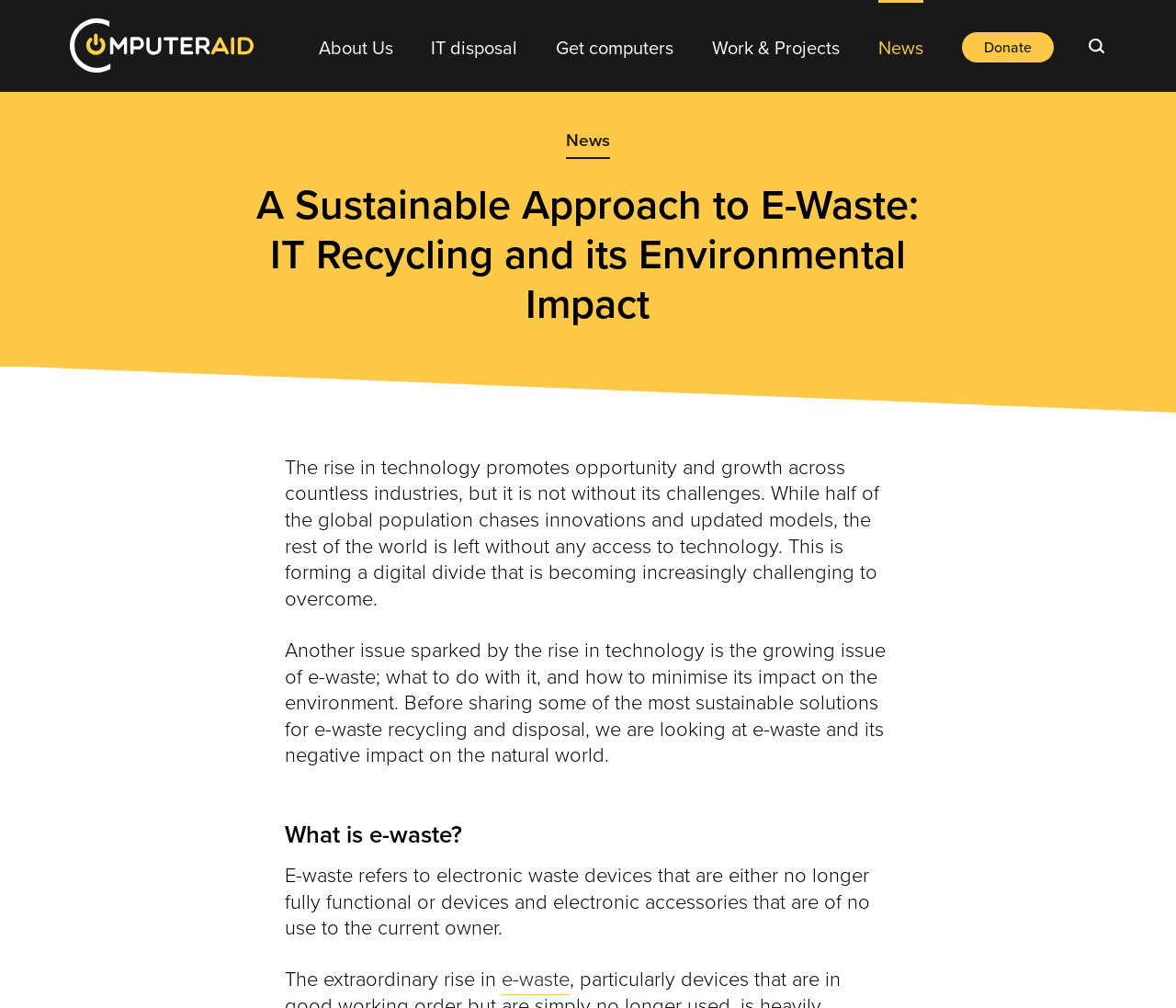Please find and give the text of the main heading on the webpage.

A Sustainable Approach to E-Waste: IT Recycling and its Environmental Impact